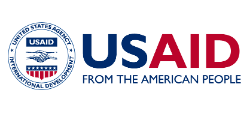Please analyze the image and give a detailed answer to the question:
What is the symbolic meaning of the eagle in the USAID seal?

The caption explains that the eagle in the USAID seal symbolizes strength and freedom, which are core values associated with the agency's mission and objectives.